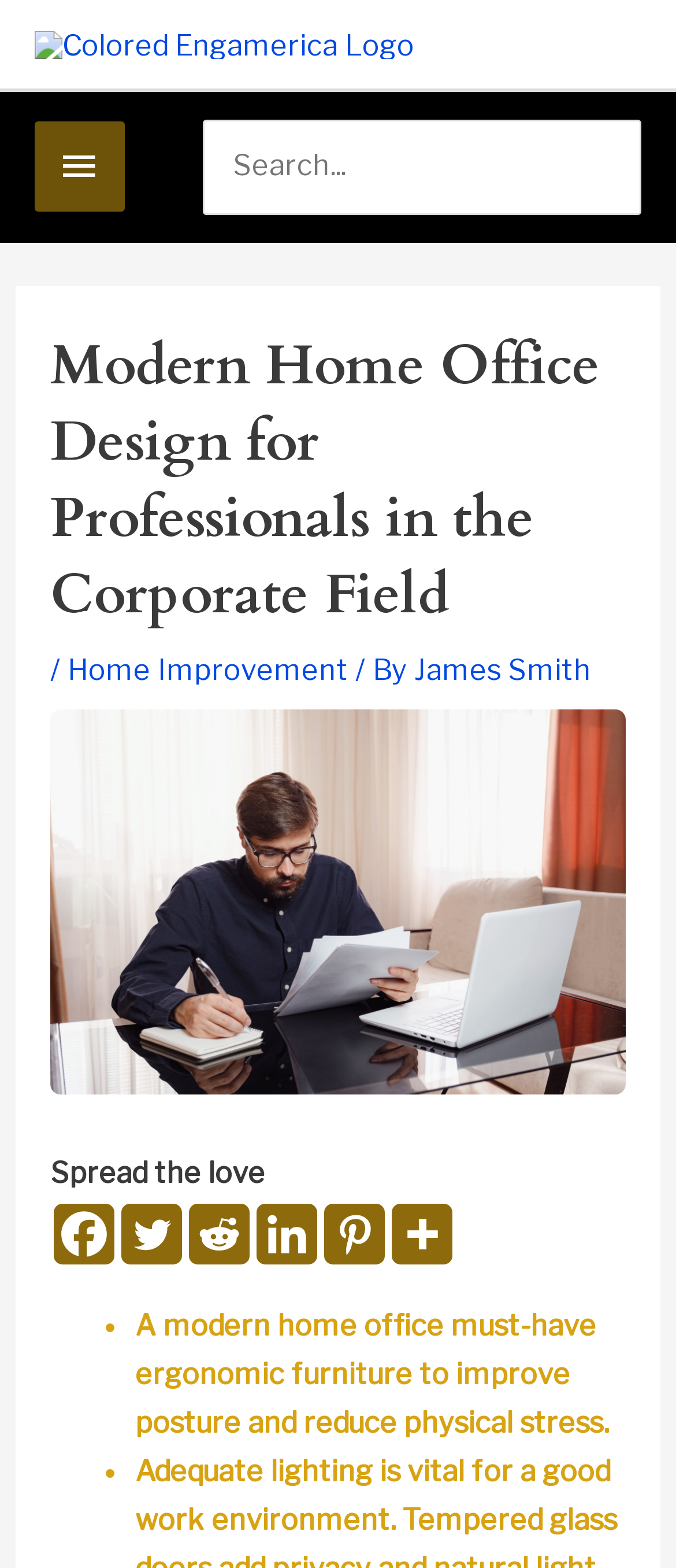What is the logo of the website?
Can you provide an in-depth and detailed response to the question?

The logo of the website is located at the top left corner of the webpage, and it is a colored Engamerica logo, which can be inferred from the image element with the description 'Colored Engamerica Logo'.